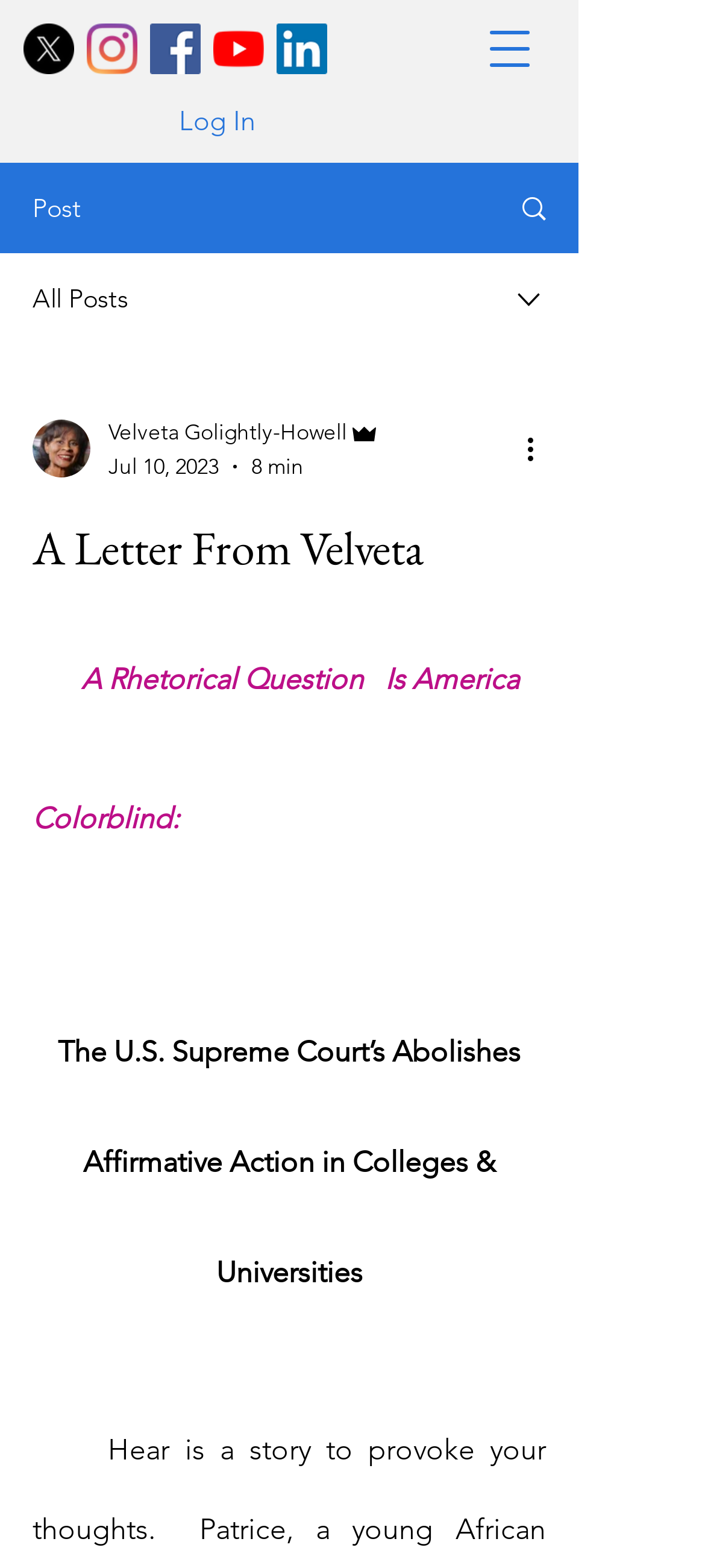What is the date of this article?
Utilize the image to construct a detailed and well-explained answer.

The date of the article can be found below the writer's picture and above the article title. It is written in the format 'Month Day, Year'.